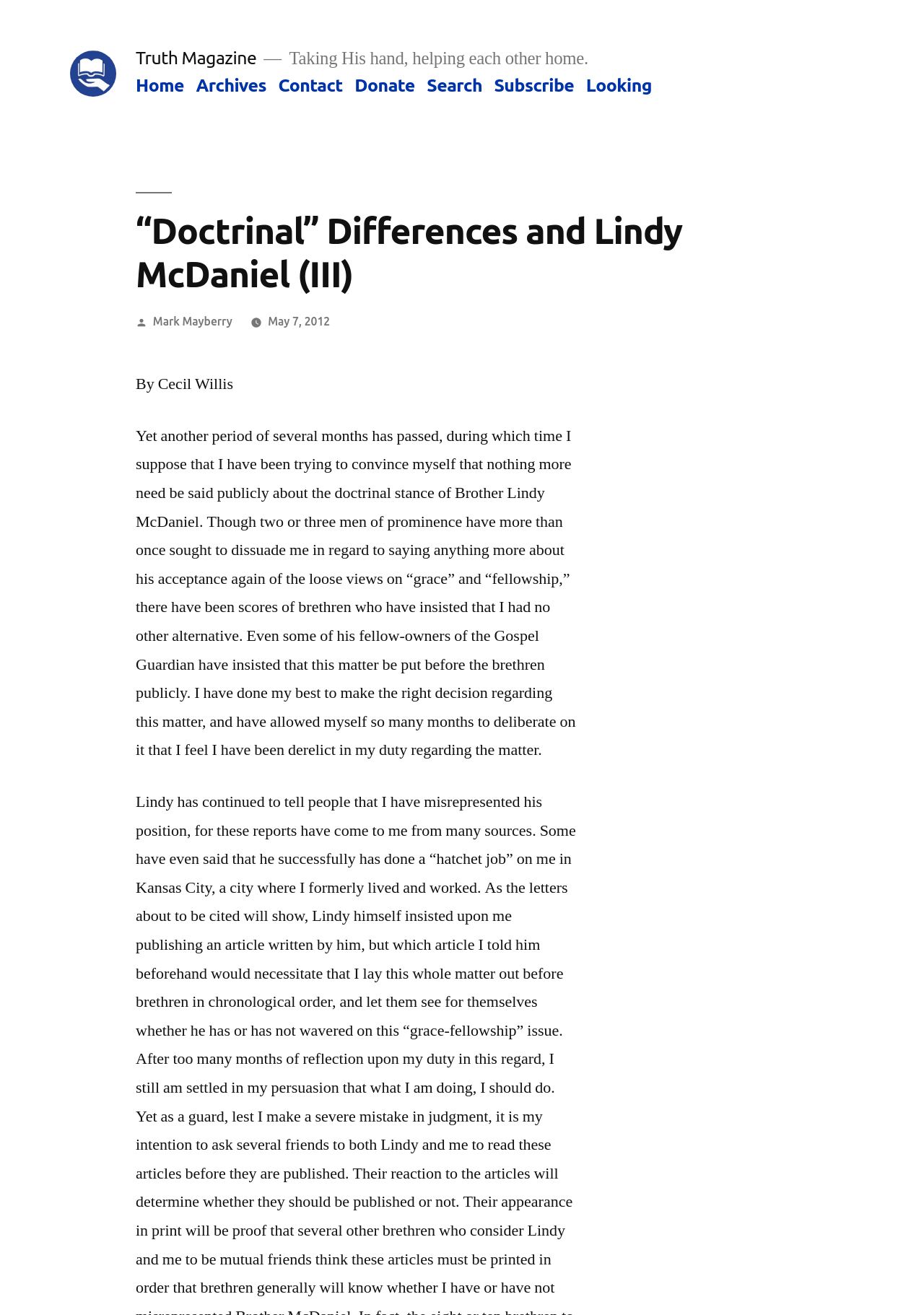What is the name of the magazine?
Using the image as a reference, give a one-word or short phrase answer.

Truth Magazine